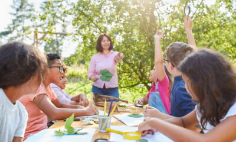What are the children seated at?
Answer the question with a detailed explanation, including all necessary information.

The children are seated at a wooden table, which is scattered with various crafting materials and nature samples, showcasing a hands-on learning experience about ecology.